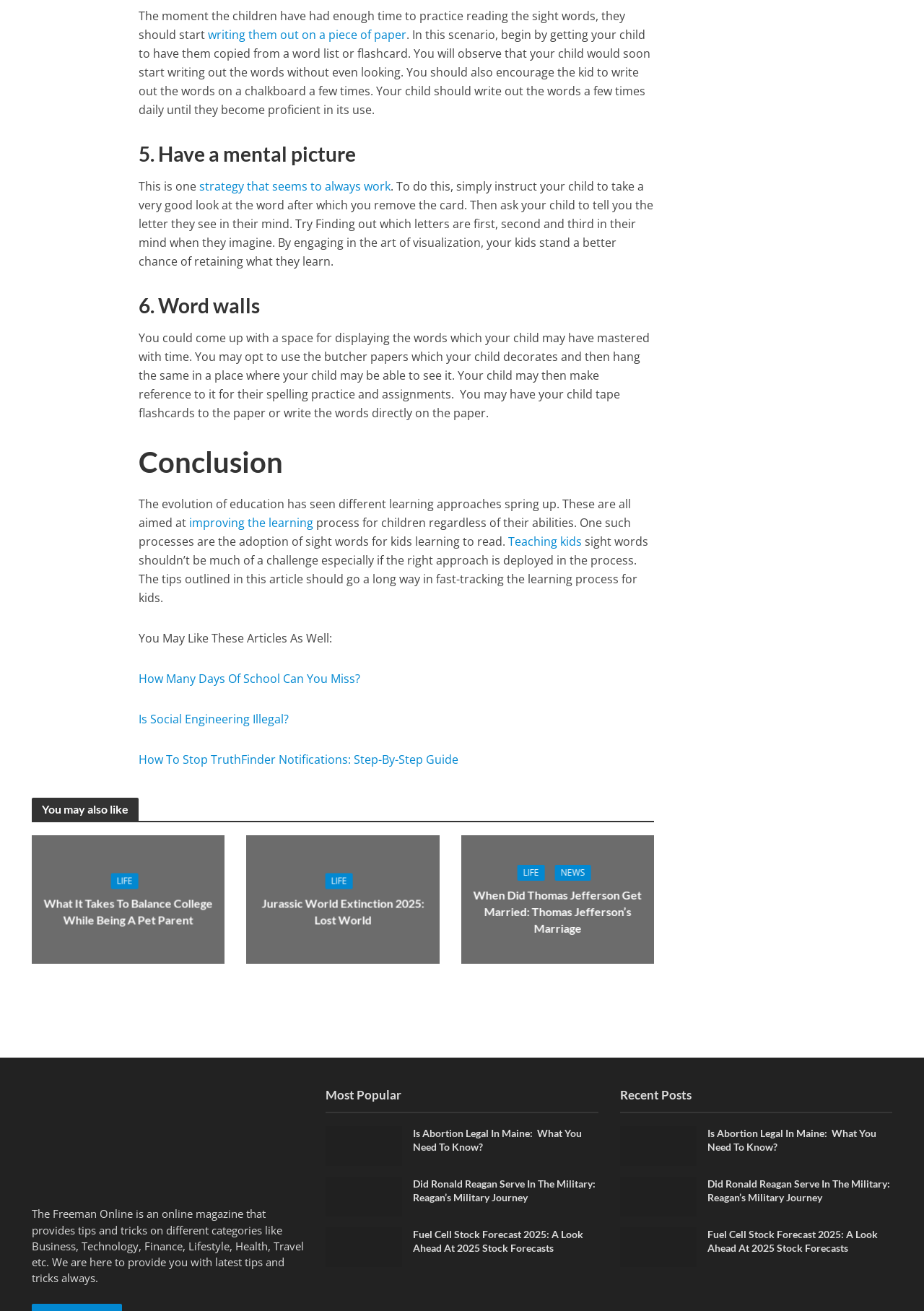Please find the bounding box coordinates of the clickable region needed to complete the following instruction: "read the recent post about Fuel Cell Stock Forecast 2025". The bounding box coordinates must consist of four float numbers between 0 and 1, i.e., [left, top, right, bottom].

[0.683, 0.945, 0.741, 0.956]